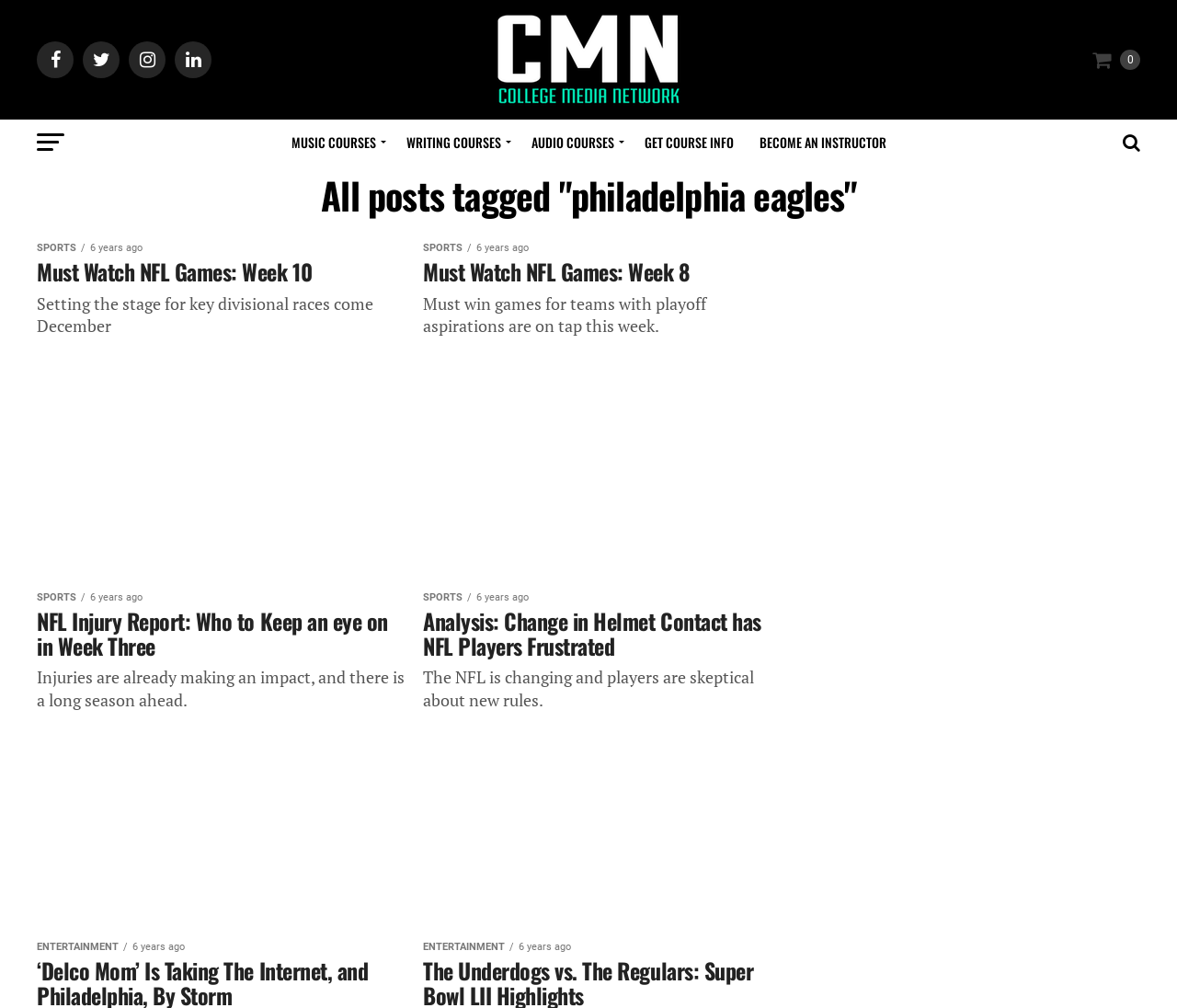Find and extract the text of the primary heading on the webpage.

All posts tagged "philadelphia eagles"